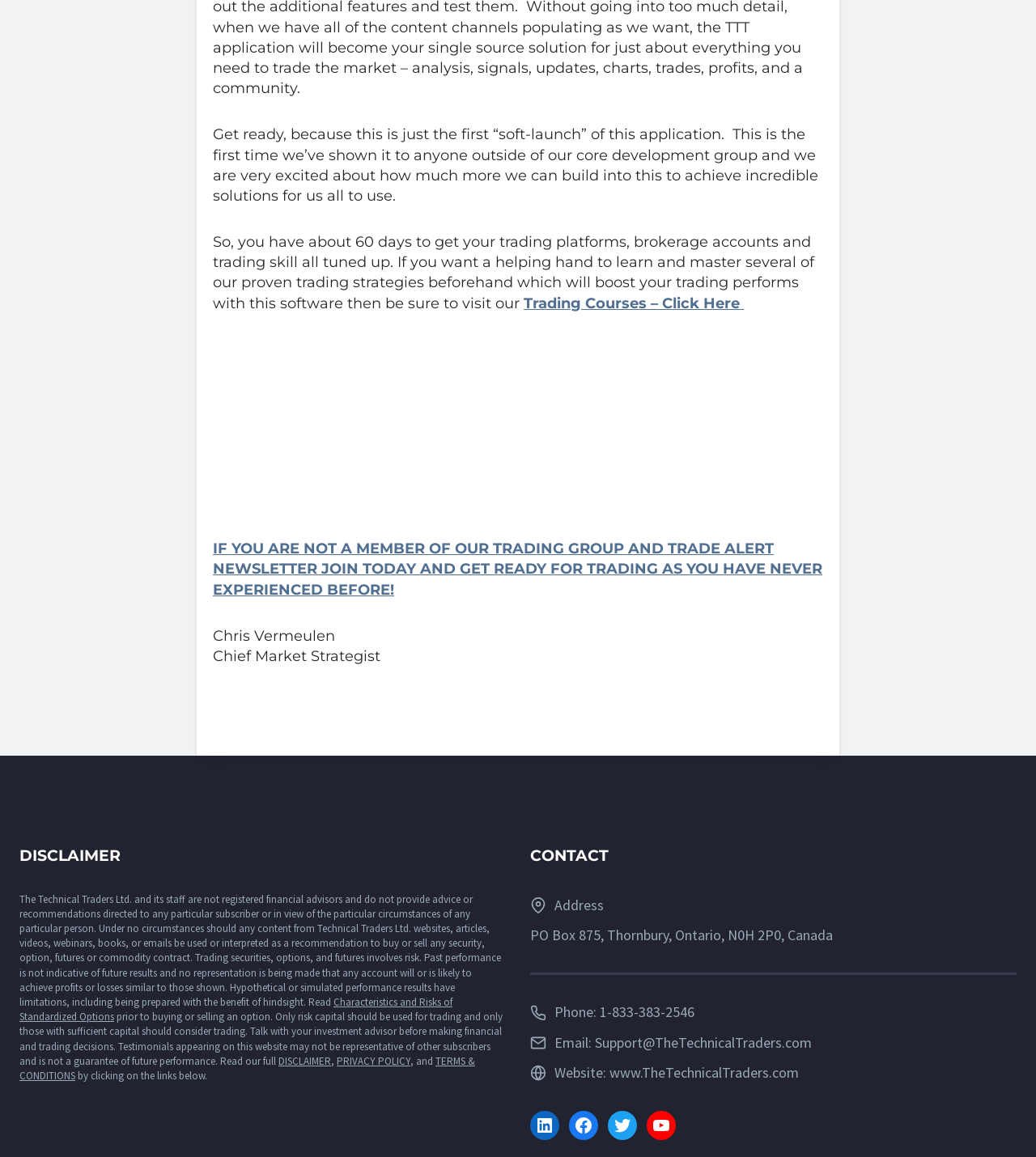Provide a one-word or brief phrase answer to the question:
Who is the Chief Market Strategist?

Chris Vermeulen